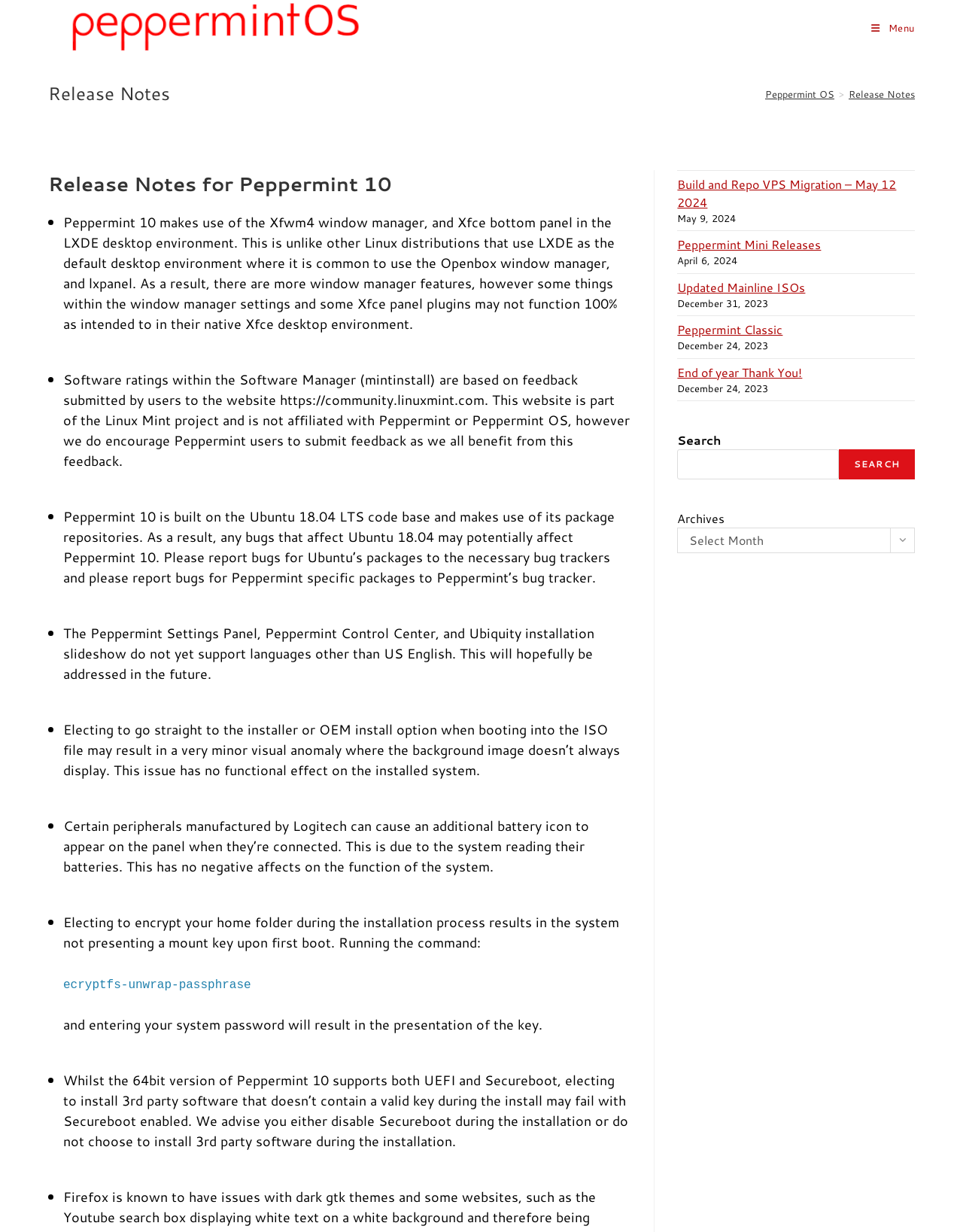Why might software ratings within the Software Manager not function 100% as intended?
Please utilize the information in the image to give a detailed response to the question.

The webpage states that software ratings within the Software Manager (mintinstall) are based on feedback submitted by users to the website https://community.linuxmint.com, which is part of the Linux Mint project and not affiliated with Peppermint or Peppermint OS. This might cause some issues with the functionality of software ratings.